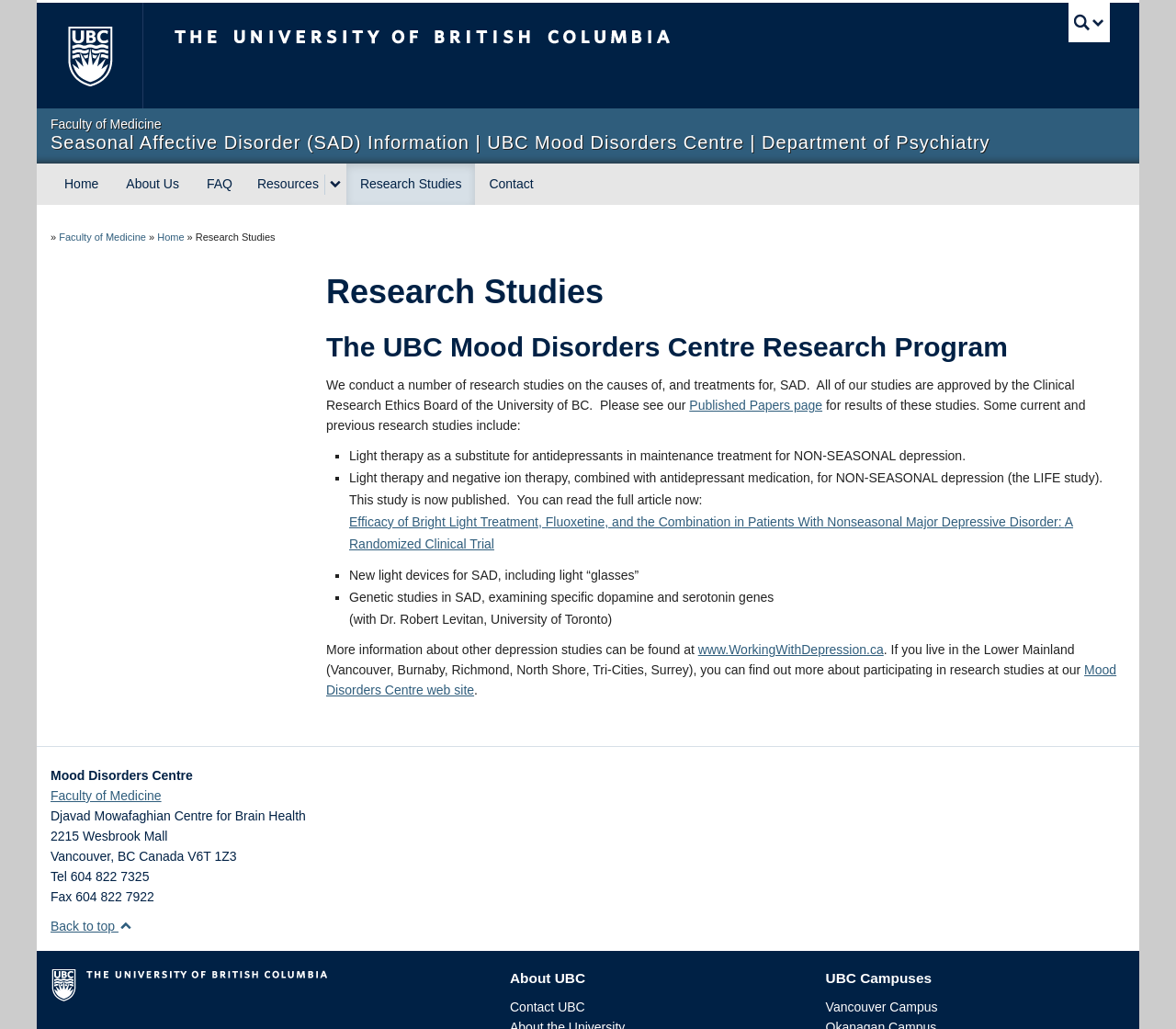Using the elements shown in the image, answer the question comprehensively: What is the location of the Mood Disorders Centre?

I found the answer by reading the static text elements that provide the address of the centre, which includes 'Vancouver', 'BC', 'Canada', and a postal code.